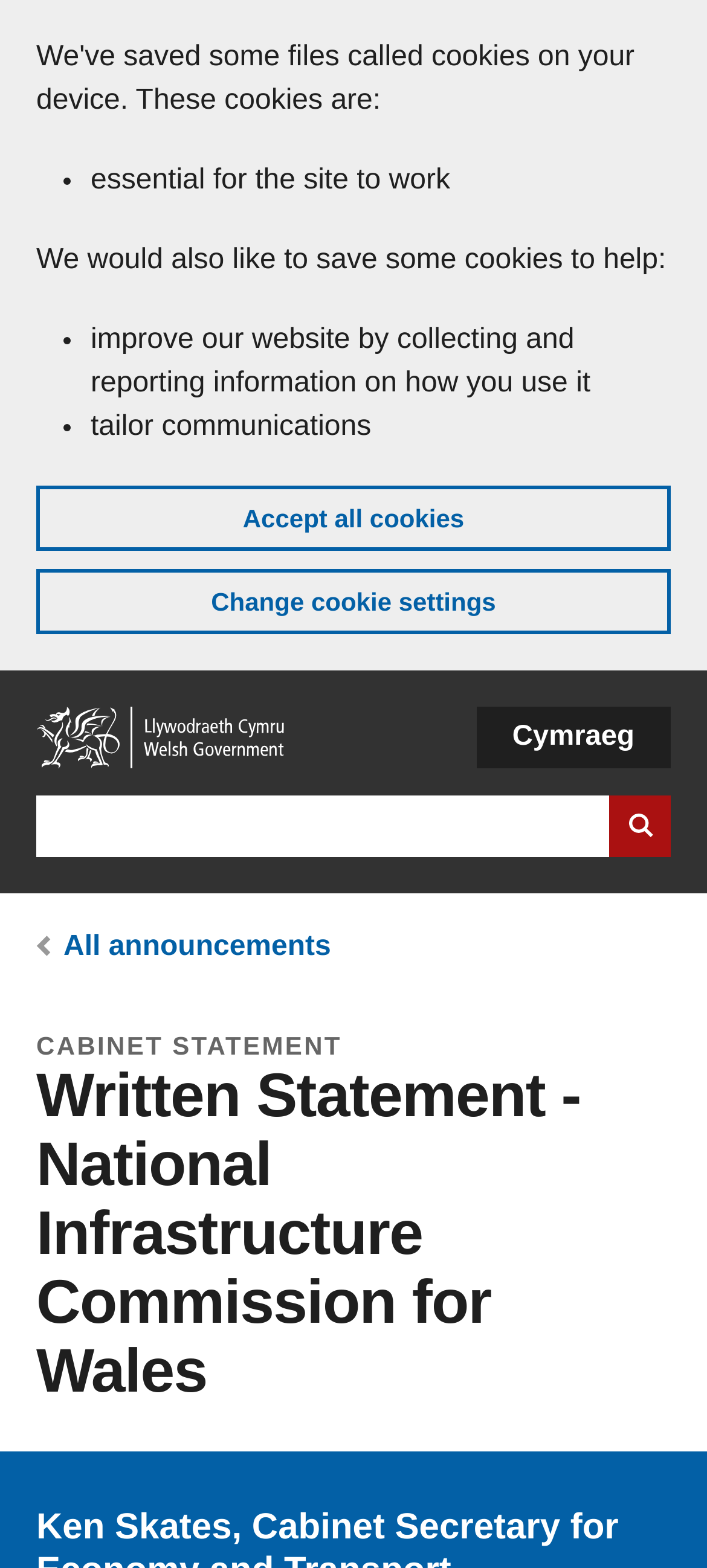Find and provide the bounding box coordinates for the UI element described with: "Home".

[0.051, 0.451, 0.41, 0.49]